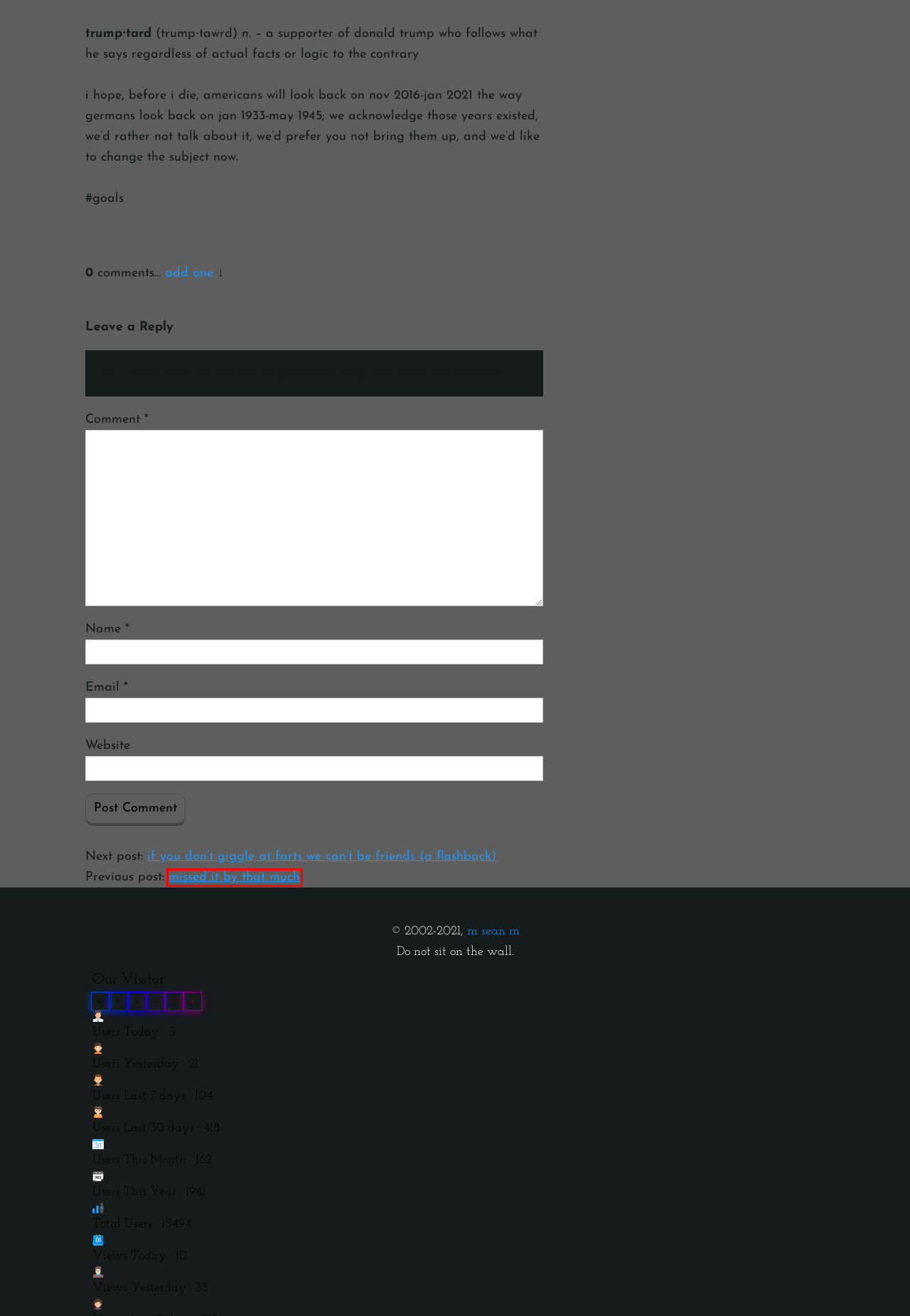Please examine the screenshot provided, which contains a red bounding box around a UI element. Select the webpage description that most accurately describes the new page displayed after clicking the highlighted element. Here are the candidates:
A. about
B. EULA, The Fine Print, the privacy policy
C. about astrofish.net
D. astrowhore.org
E. daphuk.com — wtf, sean
F. Printing Materials Designs, Photos & Wordpress Themes Plugins | TechMix
G. if you don’t giggle at farts we can’t be friends (a flashback)
H. missed it by that much

H